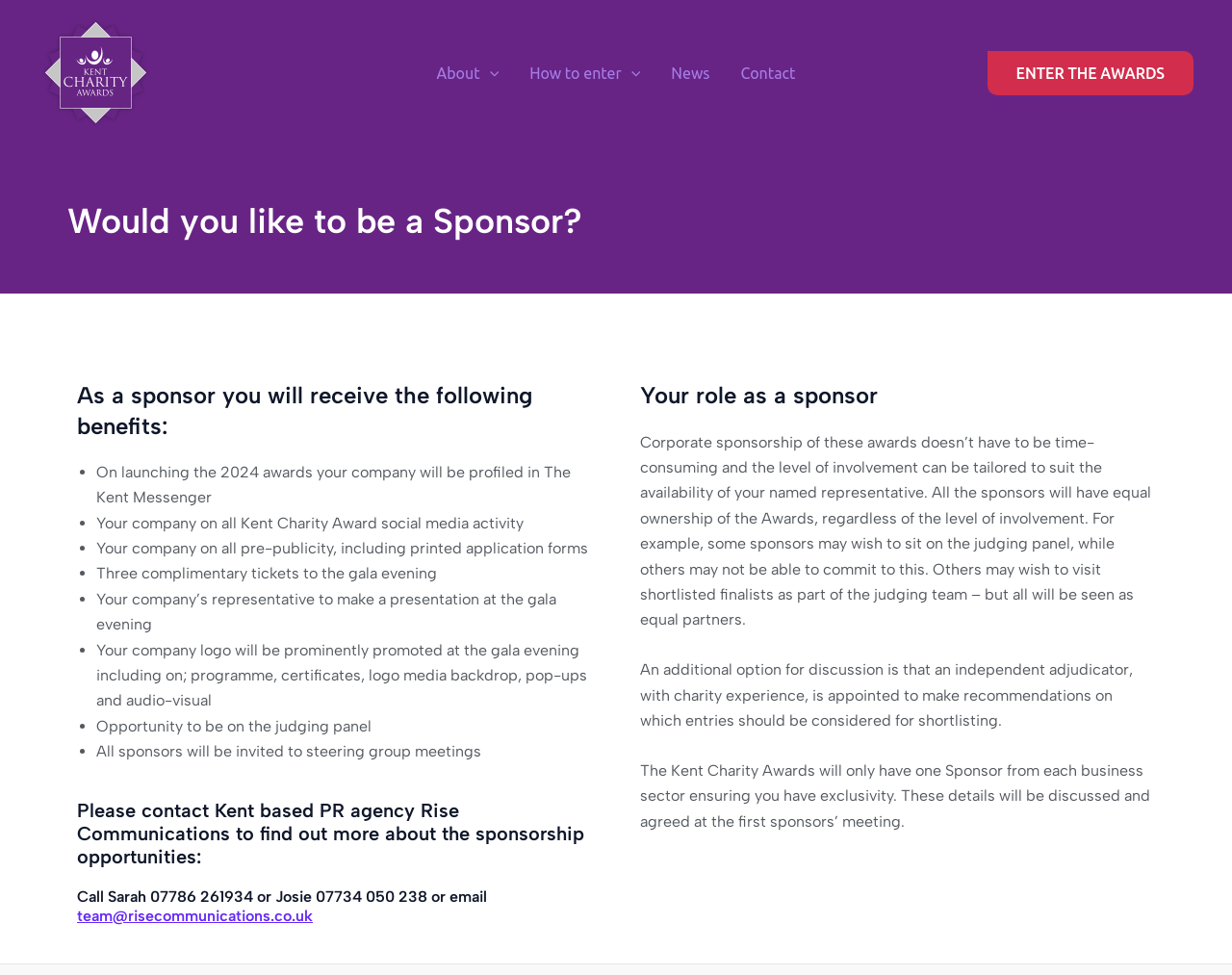Construct a comprehensive caption that outlines the webpage's structure and content.

The webpage is about the Kent Charity Awards and sponsorship opportunities. At the top left, there is a link to "Kent Charity Awards" accompanied by an image with the same name. Below this, there is a navigation menu with links to "About", "How to enter", "News", and "Contact". 

On the right side of the navigation menu, there is a prominent call-to-action button "ENTER THE AWARDS". 

The main content of the webpage is divided into sections. The first section has a heading "Would you like to be a Sponsor?" followed by a list of benefits that sponsors will receive, including being profiled in The Kent Messenger, having their company on all Kent Charity Award social media activity, and receiving three complimentary tickets to the gala evening, among others. 

Below this section, there is a heading "Please contact Kent based PR agency Rise Communications to find out more about the sponsorship opportunities" with contact information, including a phone number, email address, and a link to the email address. 

The final section has a heading "Your role as a sponsor" and provides more information about the role of sponsors, including the level of involvement and the option to have an independent adjudicator appointed to make recommendations on which entries should be considered for shortlisting.